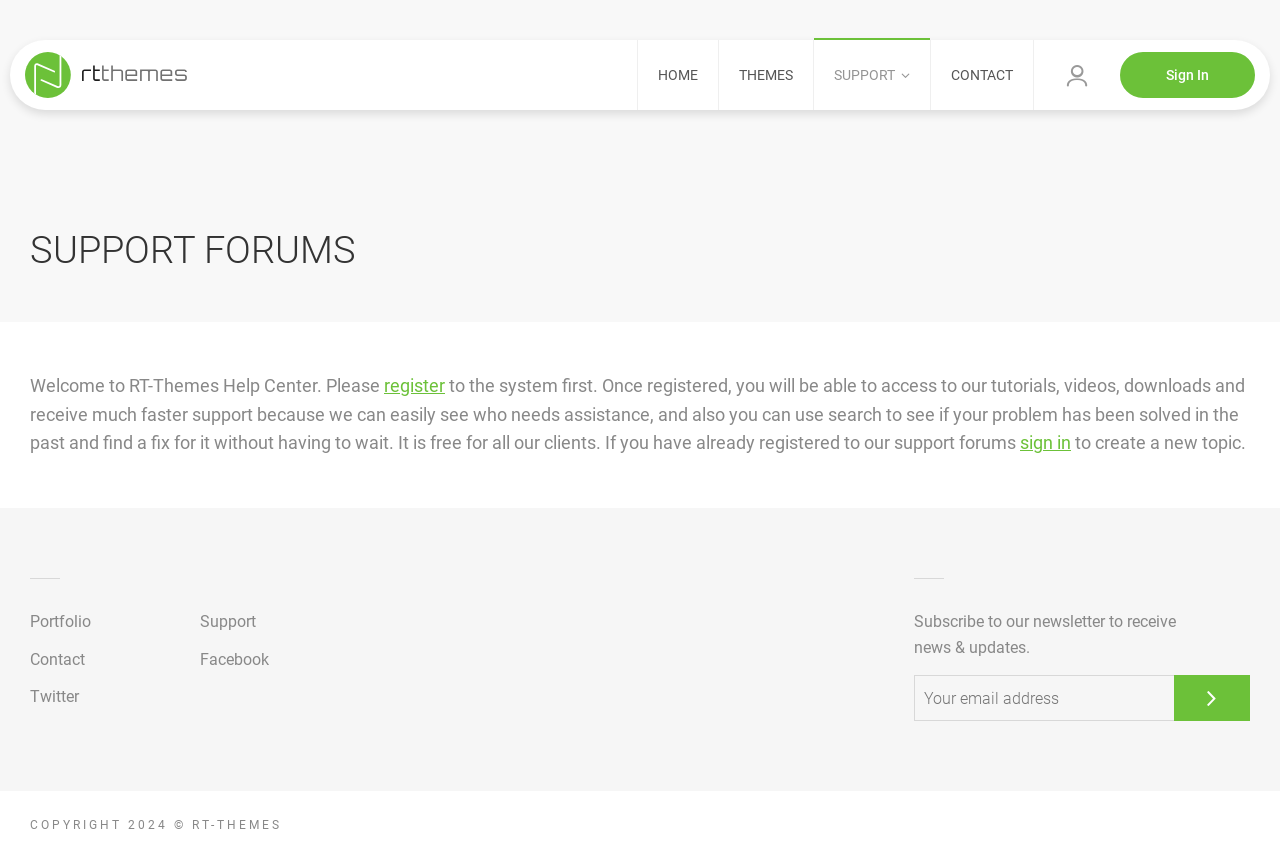Please determine the bounding box coordinates of the element's region to click for the following instruction: "Click on SUPPORT".

[0.635, 0.046, 0.727, 0.127]